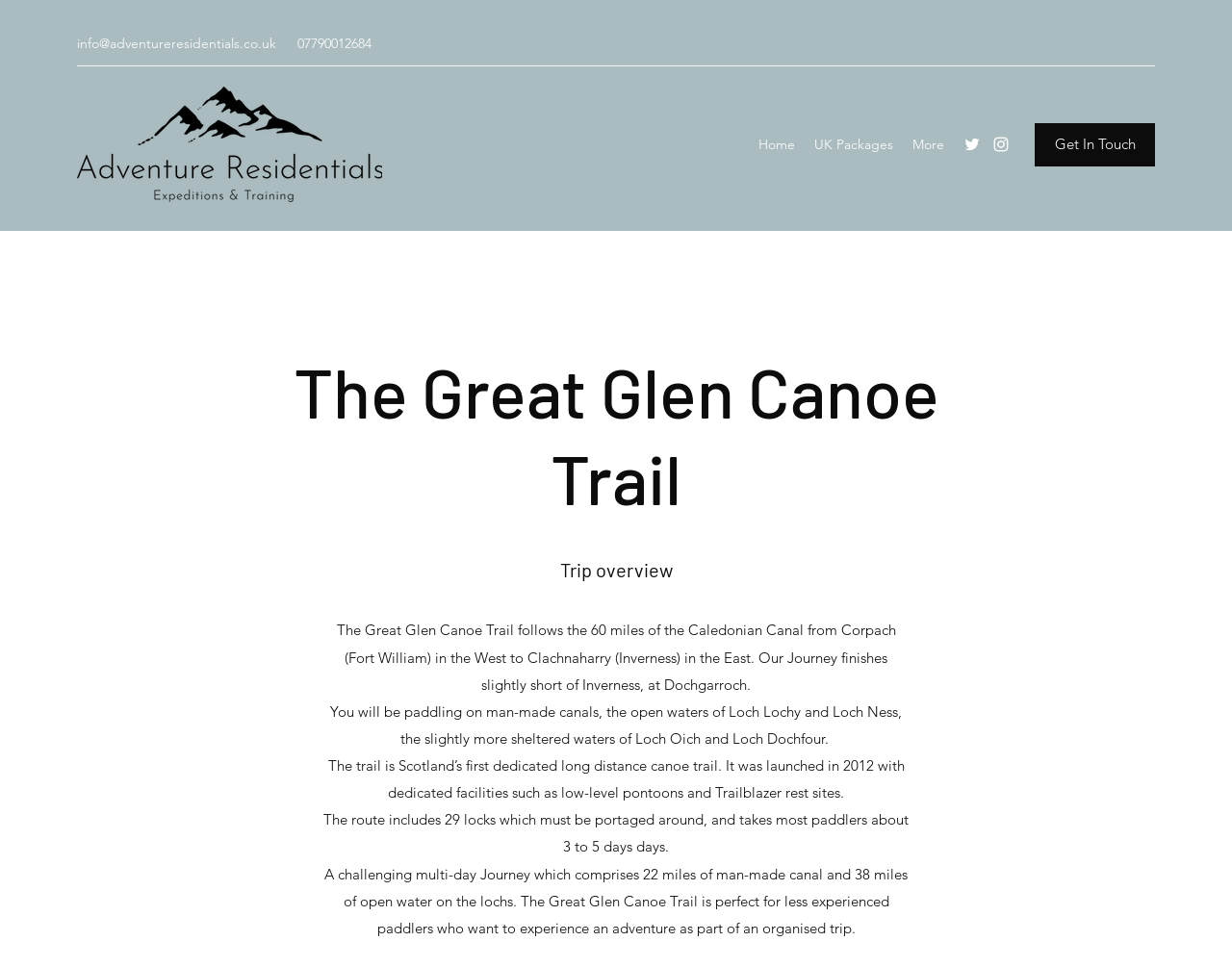What is the typical duration of the Great Glen Canoe Trail journey?
Using the information from the image, answer the question thoroughly.

I found the answer by reading the static text element that describes the trail, which mentions that 'The route...takes most paddlers about 3 to 5 days'.